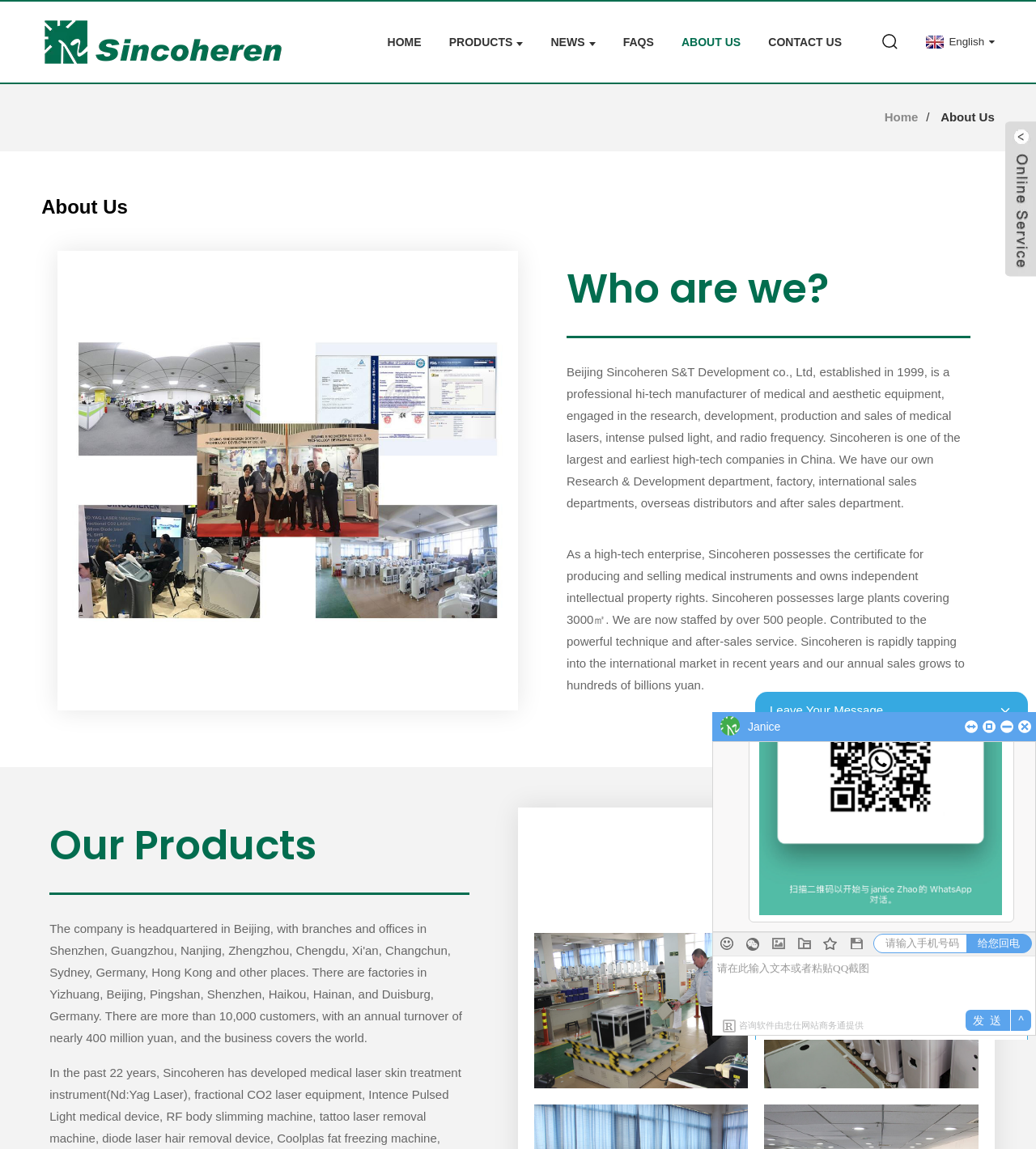Bounding box coordinates are to be given in the format (top-left x, top-left y, bottom-right x, bottom-right y). All values must be floating point numbers between 0 and 1. Provide the bounding box coordinate for the UI element described as: News

[0.52, 0.003, 0.586, 0.07]